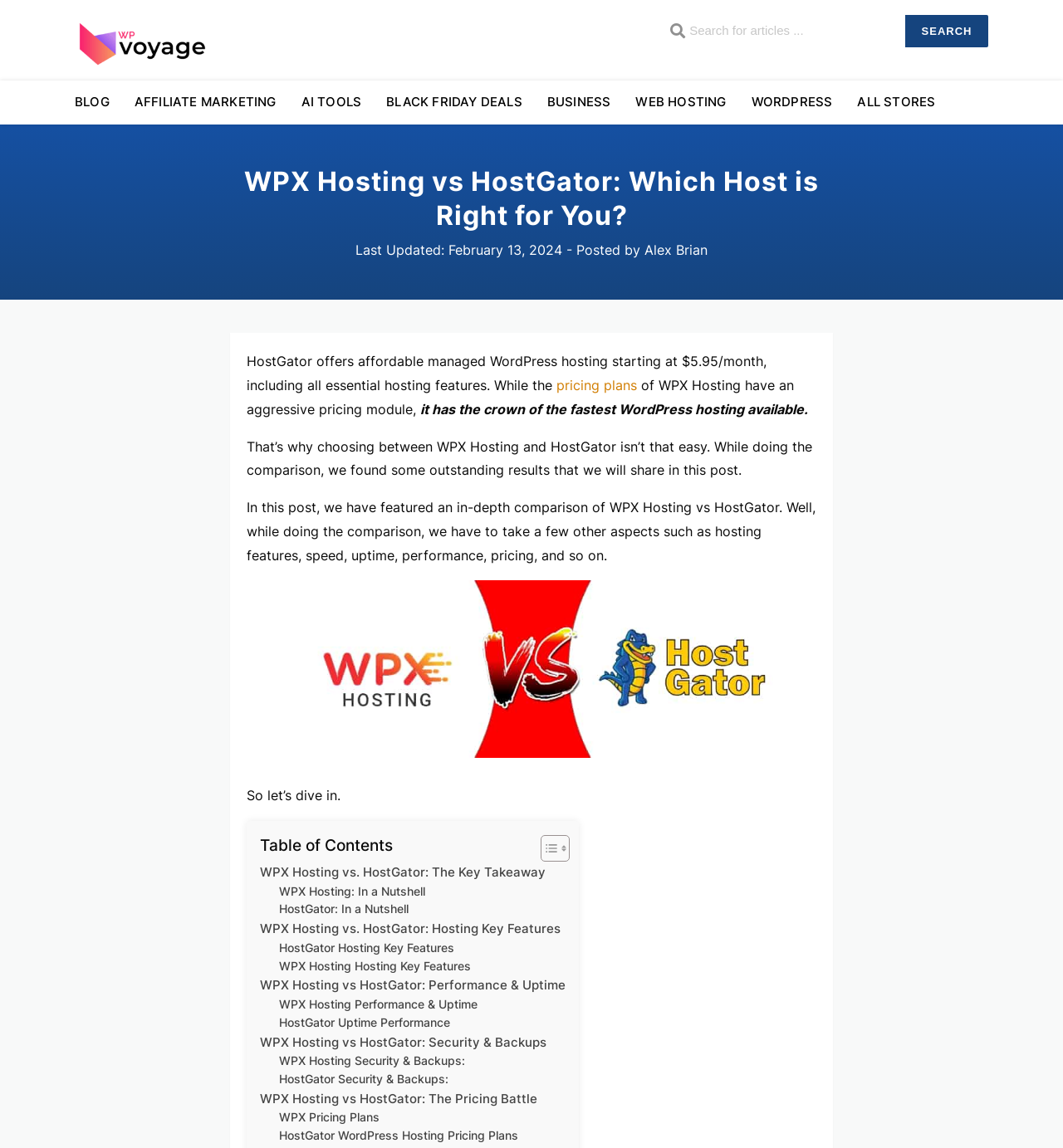Based on the image, provide a detailed response to the question:
What is the starting price of HostGator's managed WordPress hosting?

According to the text, 'HostGator offers affordable managed WordPress hosting starting at $5.95/month, including all essential hosting features.' This indicates that the starting price of HostGator's managed WordPress hosting is $5.95 per month.